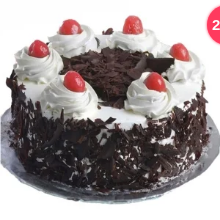What is the purpose of the chocolate shavings?
Offer a detailed and exhaustive answer to the question.

The caption states that the chocolate shavings 'add a hint of elegance to its presentation', implying that their purpose is to enhance the cake's visual appeal.